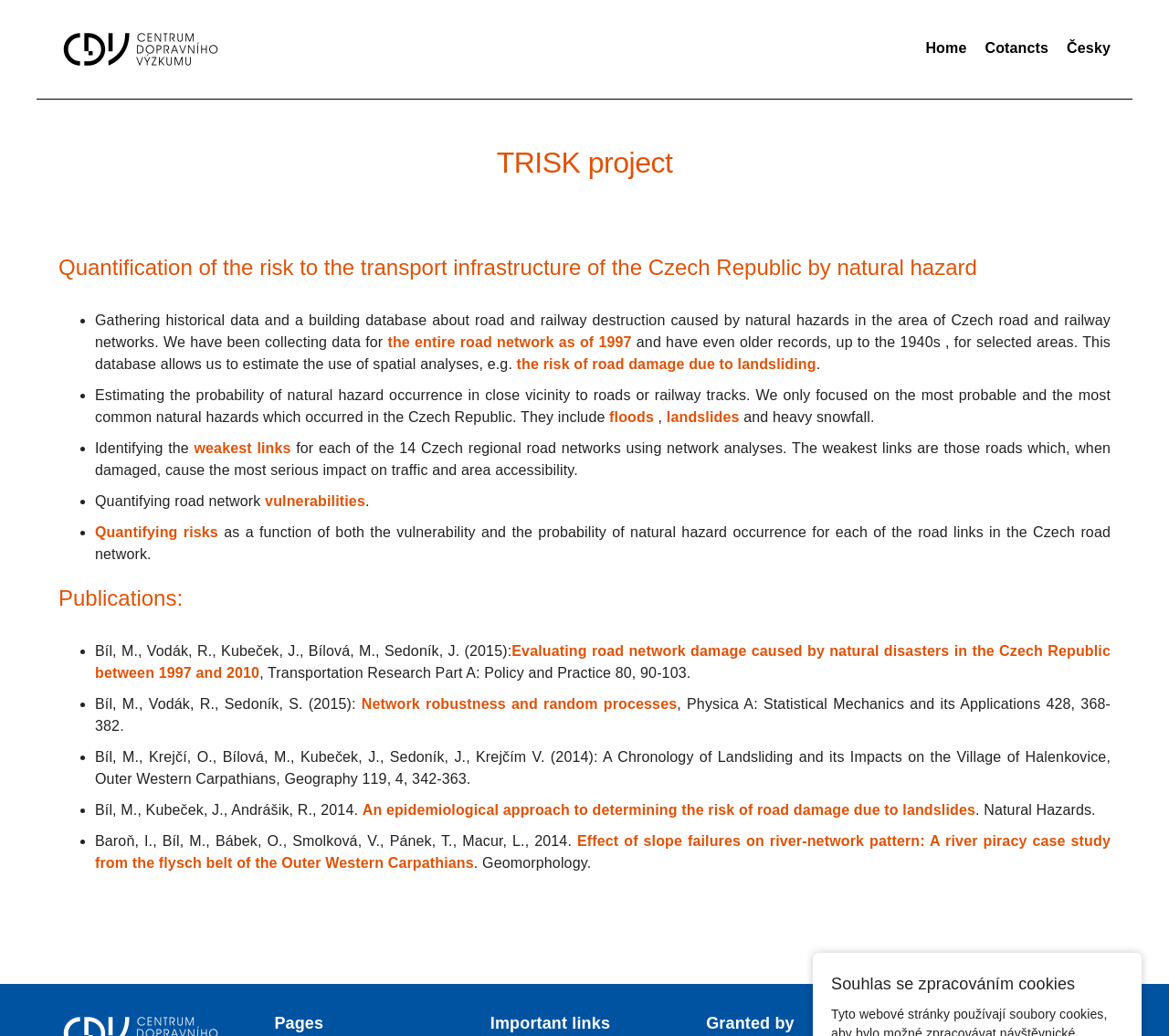Can you show the bounding box coordinates of the region to click on to complete the task described in the instruction: "Check the publication 'Evaluating road network damage caused by natural disasters in the Czech Republic between 1997 and 2010'"?

[0.081, 0.621, 0.95, 0.658]